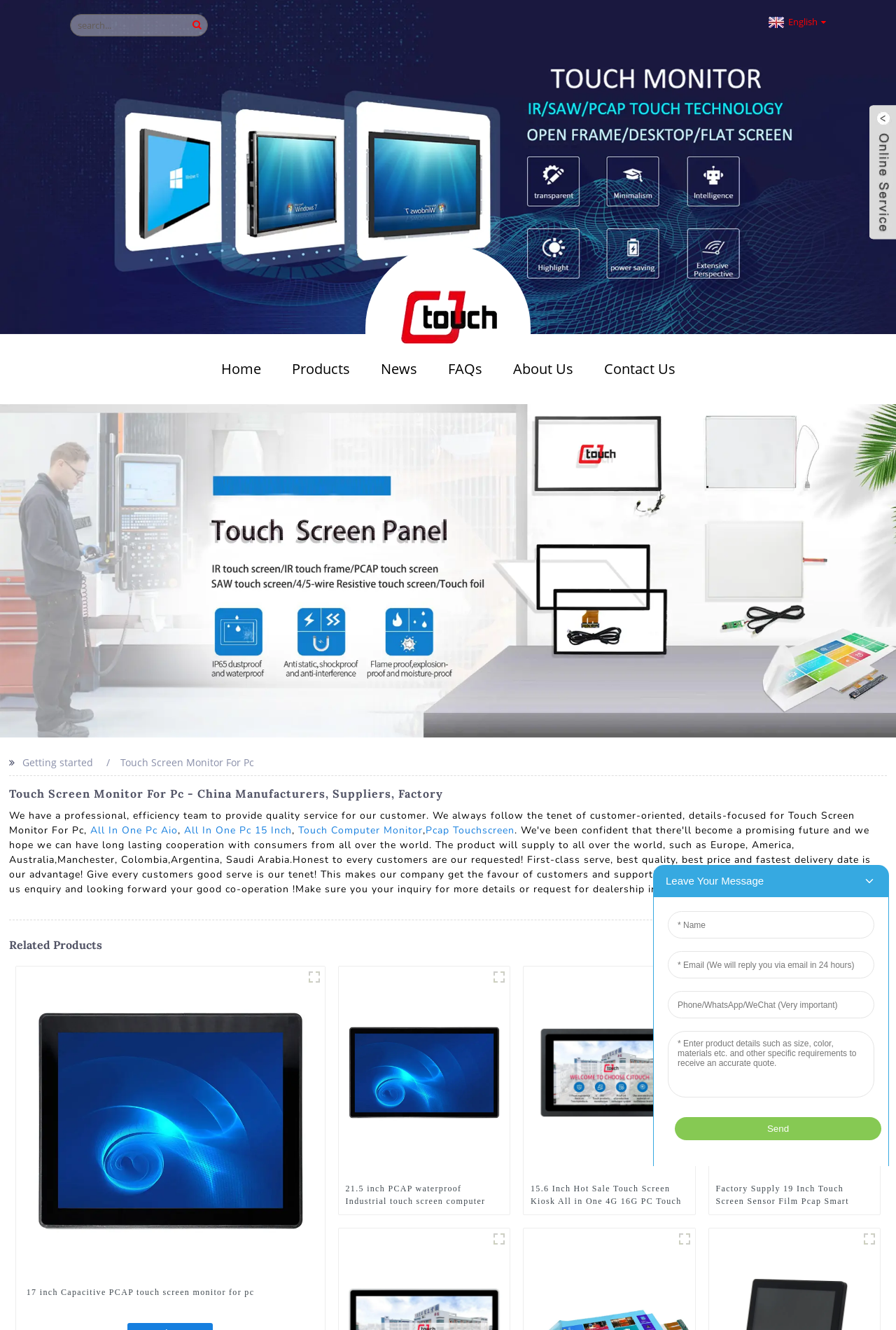Highlight the bounding box coordinates of the region I should click on to meet the following instruction: "Select the English language".

[0.854, 0.012, 0.922, 0.021]